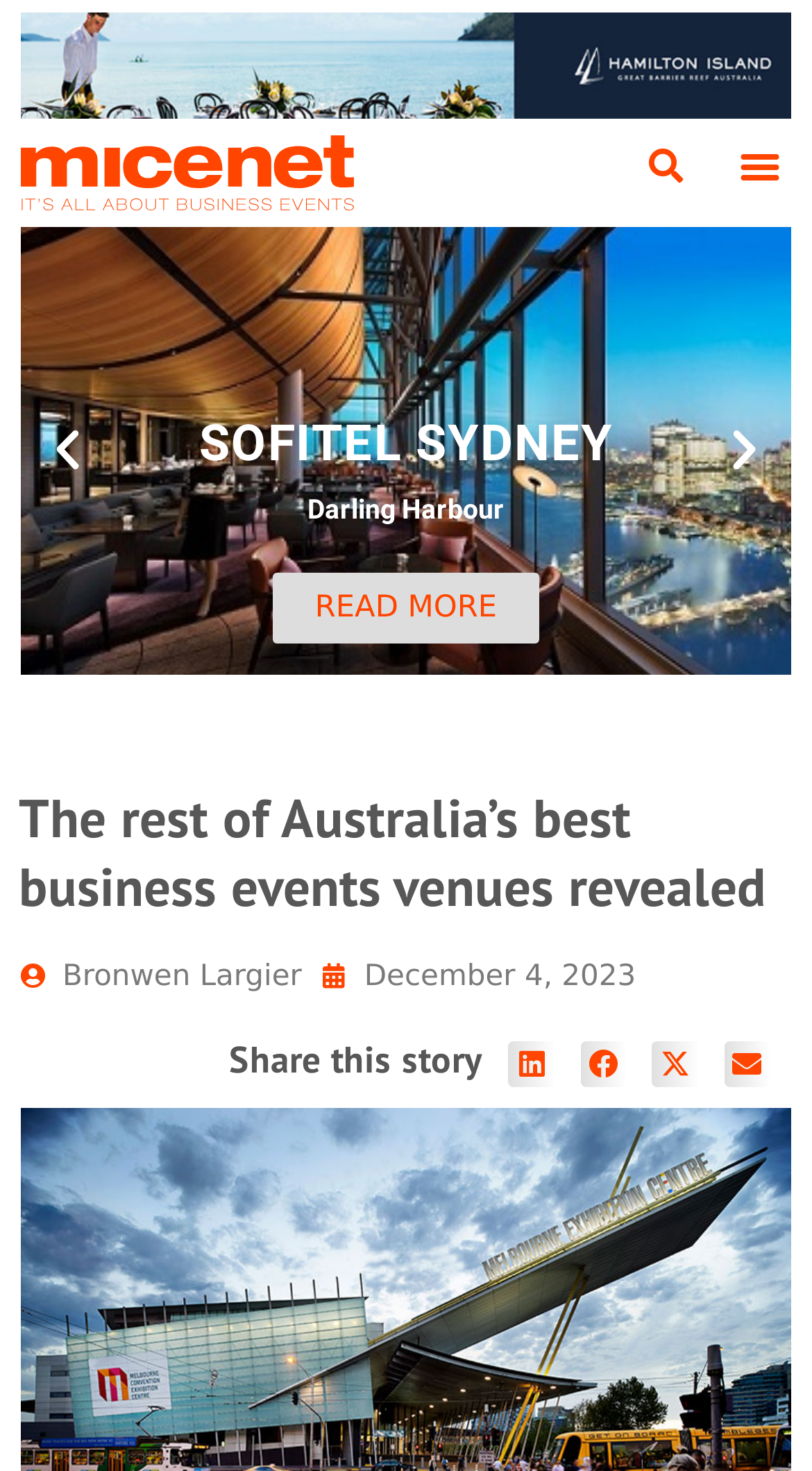Utilize the details in the image to give a detailed response to the question: Who is the author of the article?

The author of the article is located at the bottom of the webpage, and it is a static text with the name 'Bronwen Largier'. It indicates the person who wrote the article.